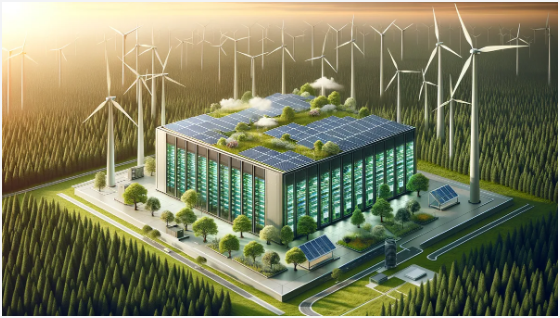Describe the image with as much detail as possible.

The image illustrates a modern data center designed with sustainability in mind, surrounded by a lush forest. The facility features large glass windows and a rooftop adorned with solar panels, harnessing renewable energy. Several wind turbines stand tall in the background, symbolizing the integration of wind power. The landscape includes manicured greenery and additional solar panels strategically placed around the building, emphasizing eco-friendliness. This visual aligns with the growing concerns about data centers' energy consumption, reflecting insights from industry experts who predict that data centers could account for 20% of global power by 2025, highlighting the urgent need for sustainable practices in technology.